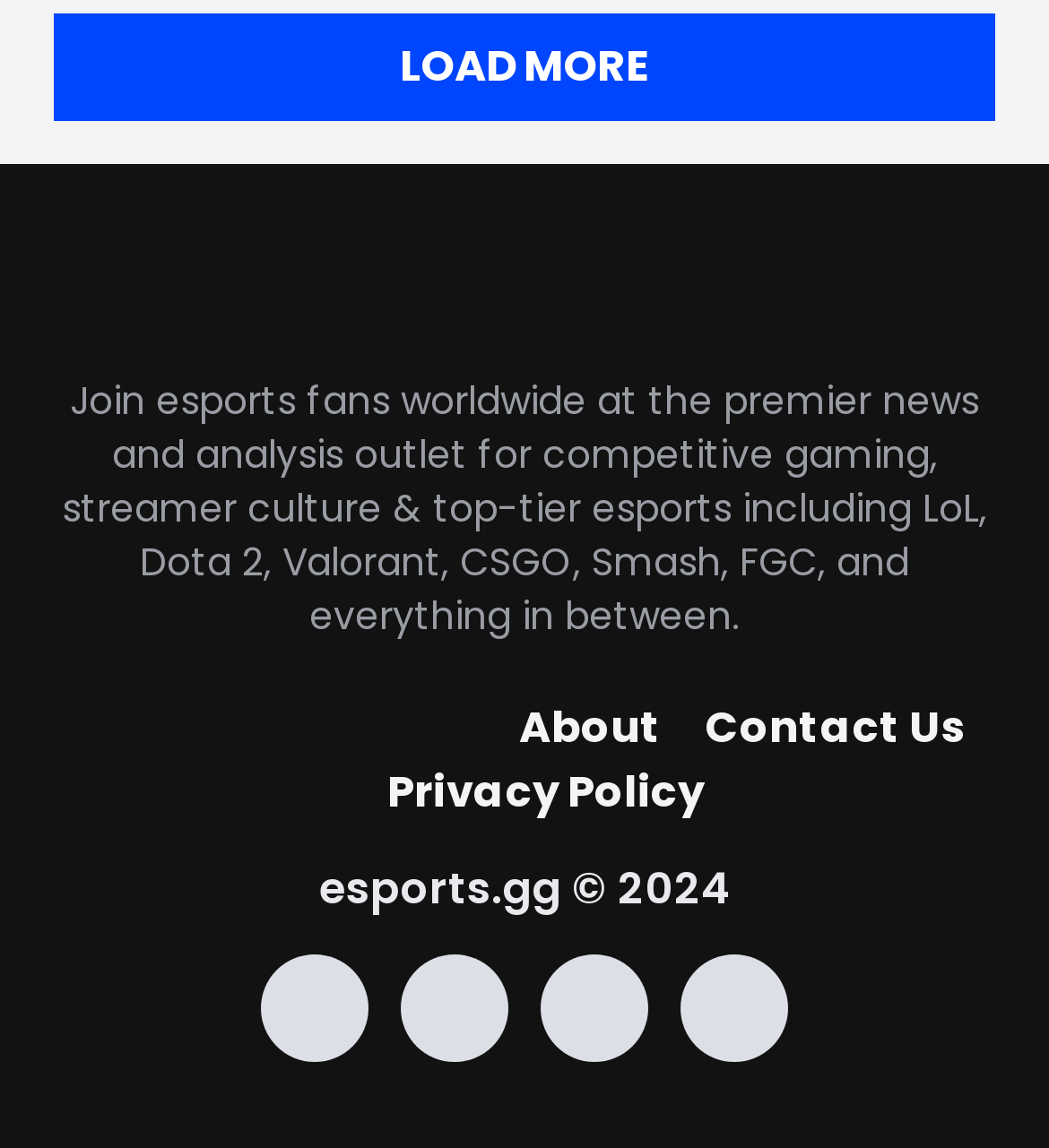How many links are there in the footer?
Please give a detailed and elaborate answer to the question based on the image.

There are four links in the footer of the page, which are 'About', 'Contact Us', 'Privacy Policy', and the social media links.